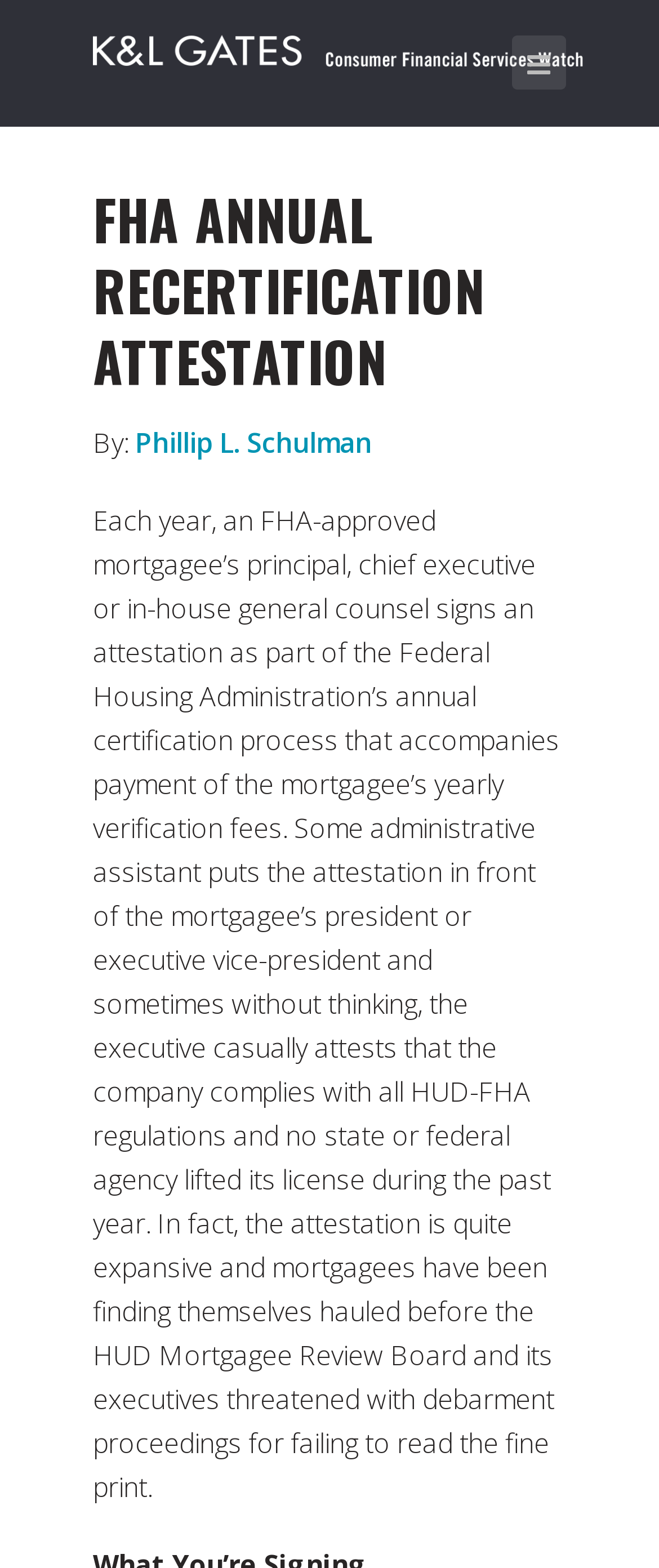Can you extract the headline from the webpage for me?

FHA ANNUAL RECERTIFICATION ATTESTATION